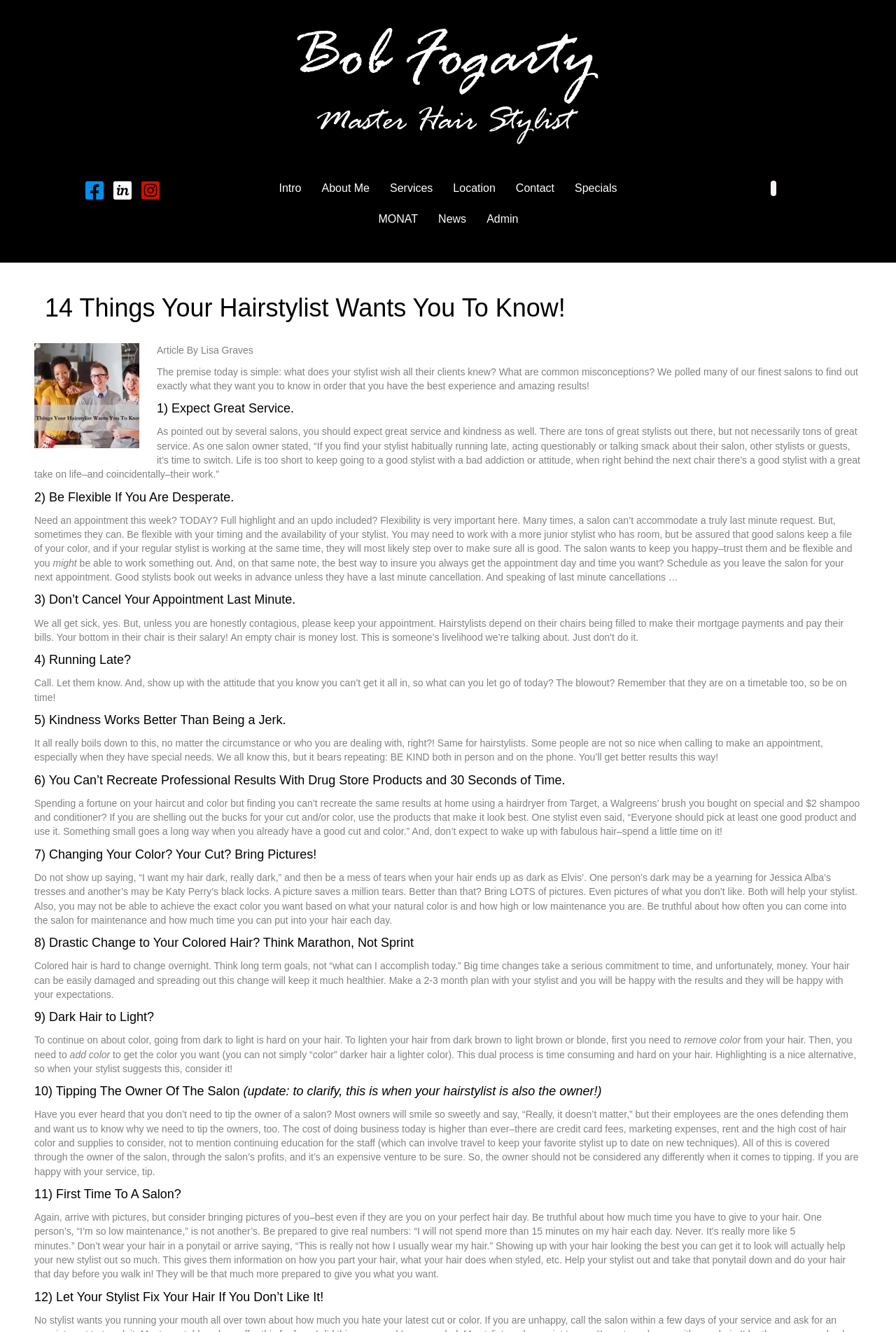Who wrote the article?
Give a single word or phrase answer based on the content of the image.

Lisa Graves